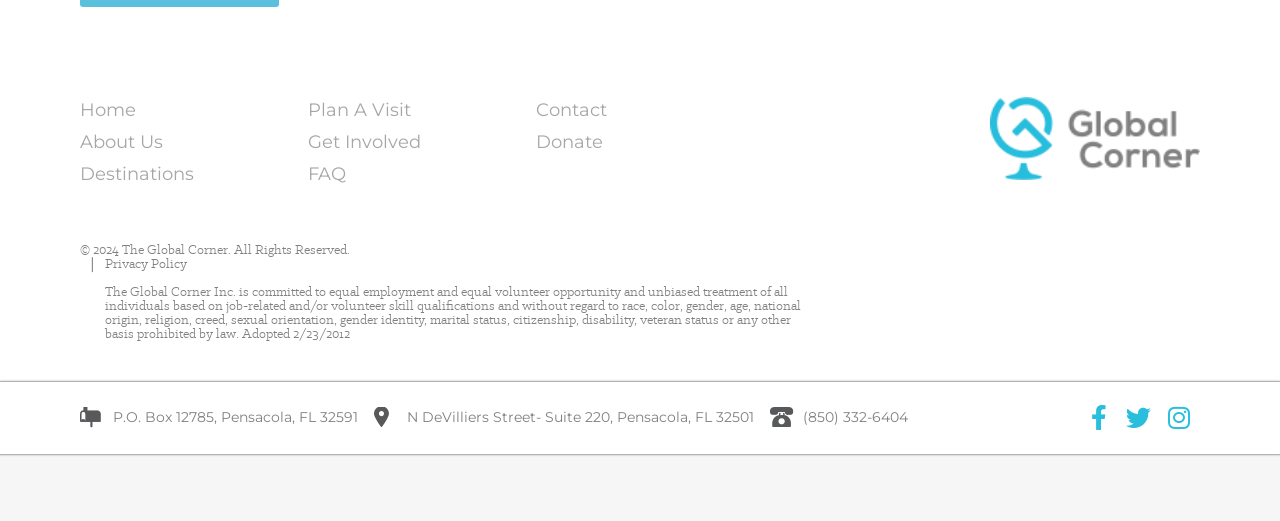Provide the bounding box coordinates of the UI element this sentence describes: "About Us".

[0.062, 0.248, 0.225, 0.299]